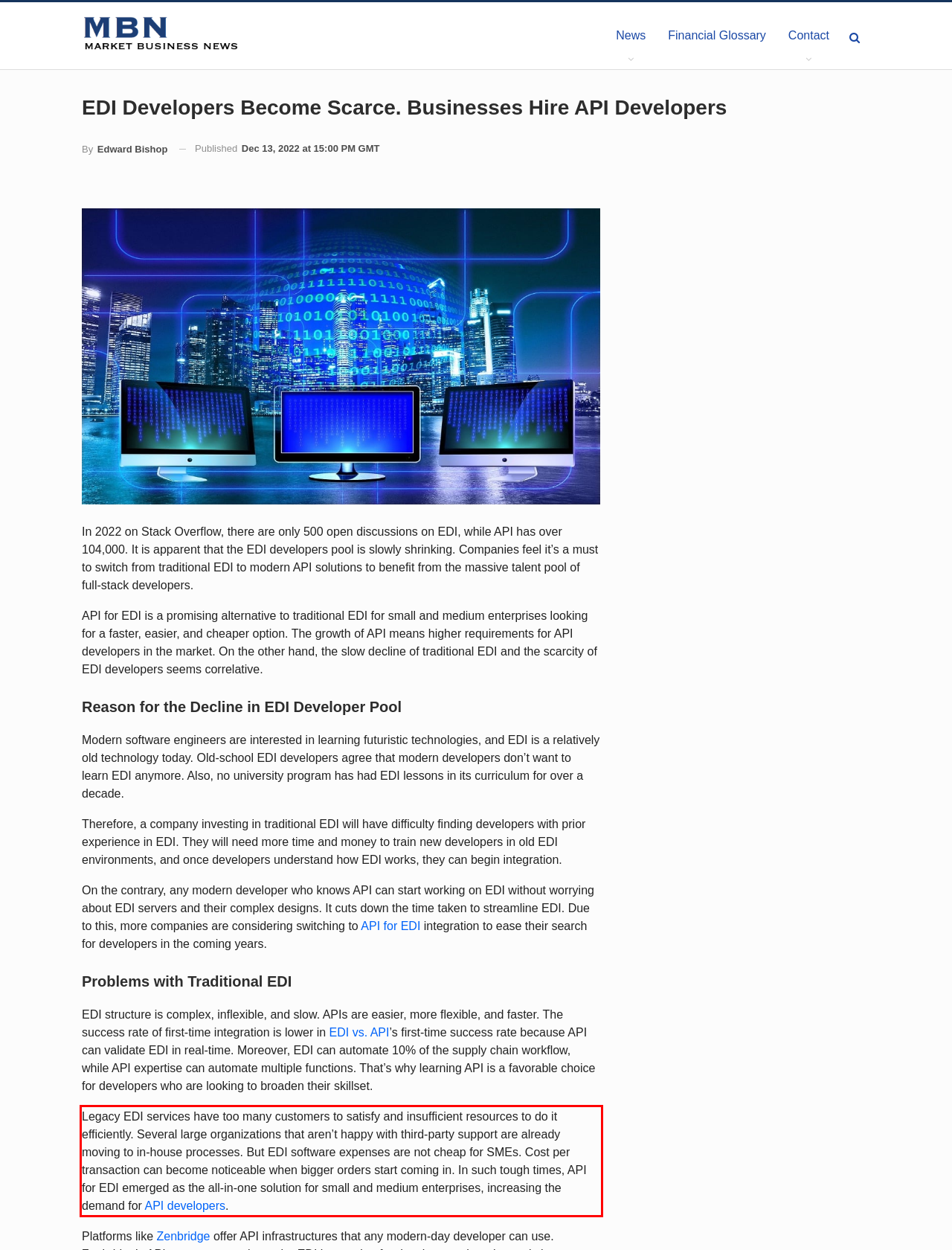Identify the text inside the red bounding box in the provided webpage screenshot and transcribe it.

Legacy EDI services have too many customers to satisfy and insufficient resources to do it efficiently. Several large organizations that aren’t happy with third-party support are already moving to in-house processes. But EDI software expenses are not cheap for SMEs. Cost per transaction can become noticeable when bigger orders start coming in. In such tough times, API for EDI emerged as the all-in-one solution for small and medium enterprises, increasing the demand for API developers.